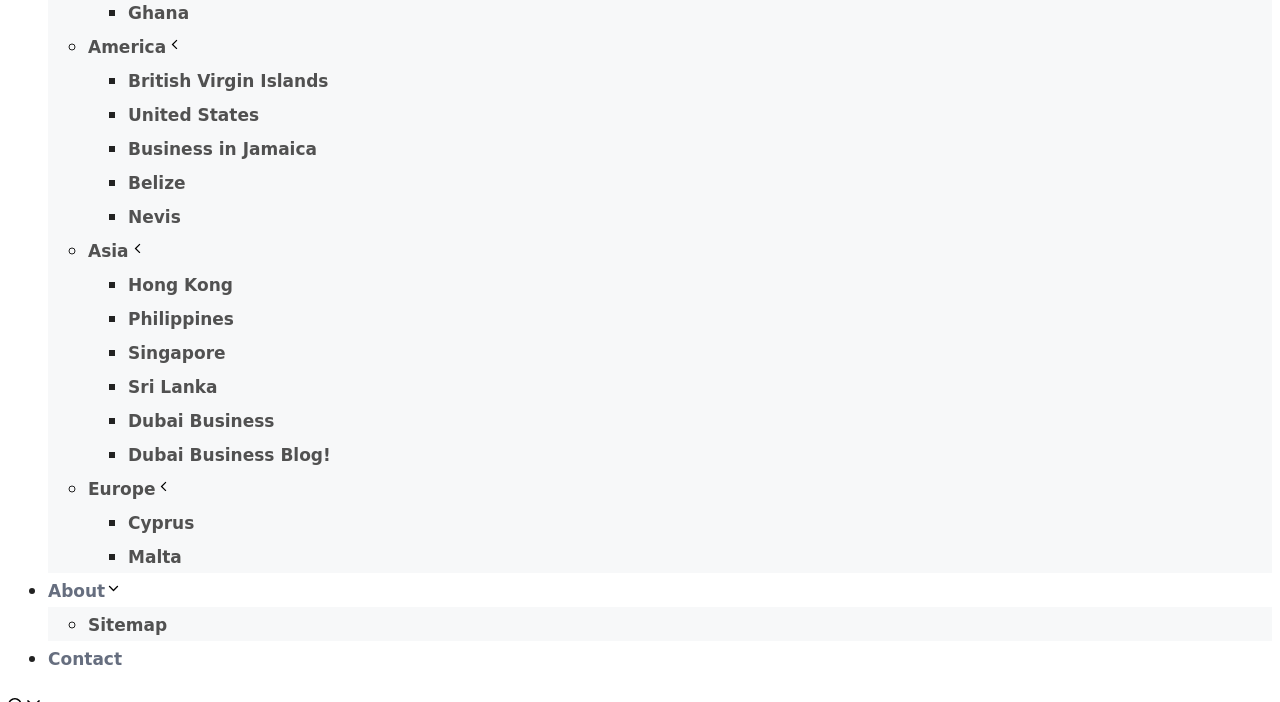Provide the bounding box coordinates in the format (top-left x, top-left y, bottom-right x, bottom-right y). All values are floating point numbers between 0 and 1. Determine the bounding box coordinate of the UI element described as: Singapore

[0.1, 0.488, 0.176, 0.517]